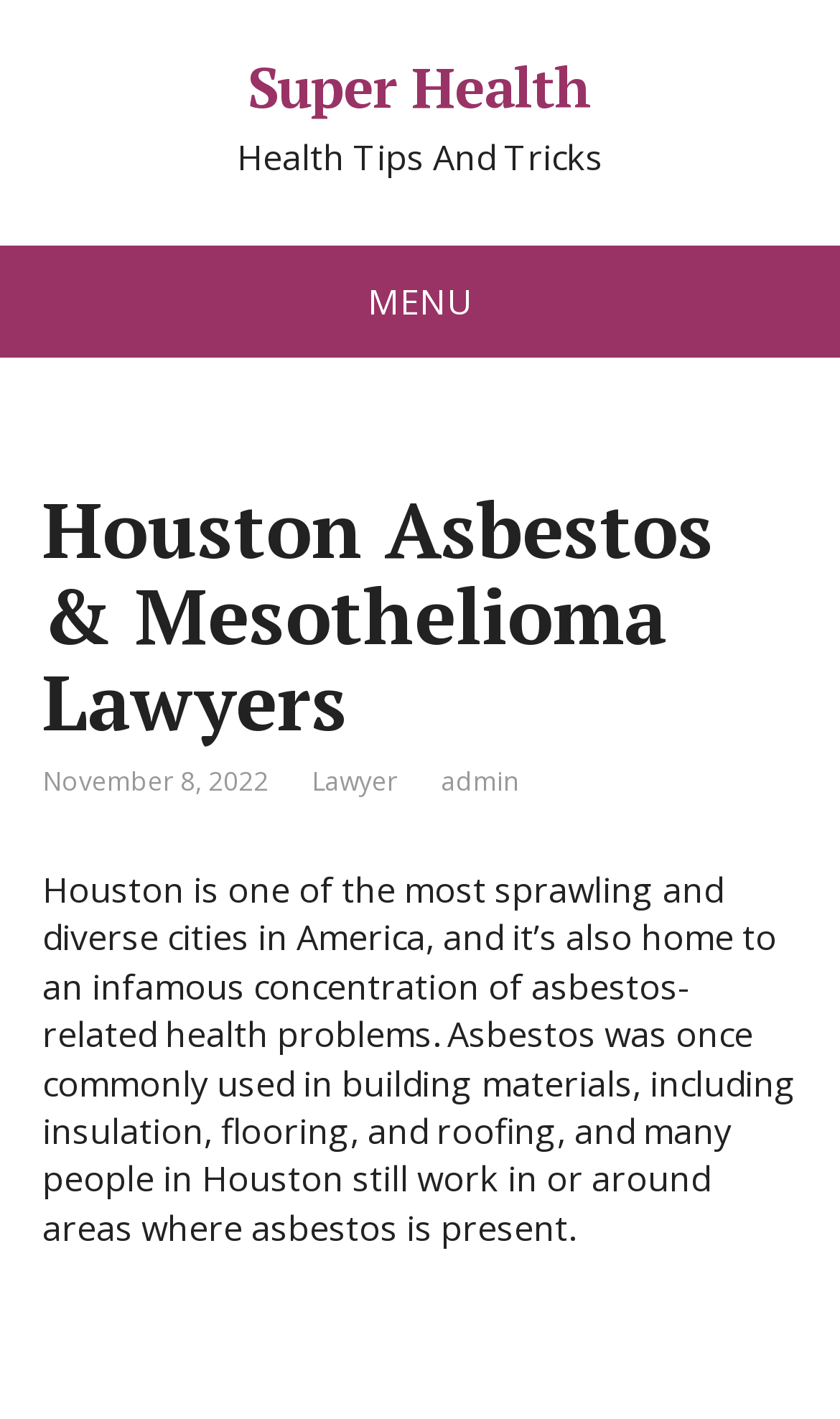What is the purpose of the 'MENU' button?
Provide an in-depth answer to the question, covering all aspects.

I inferred the purpose of the 'MENU' button by its position and context on the webpage. It is located at the top of the page, which is a common location for navigation menus. Additionally, the text 'MENU' suggests that it is a button for navigating the website, rather than a specific topic or section.